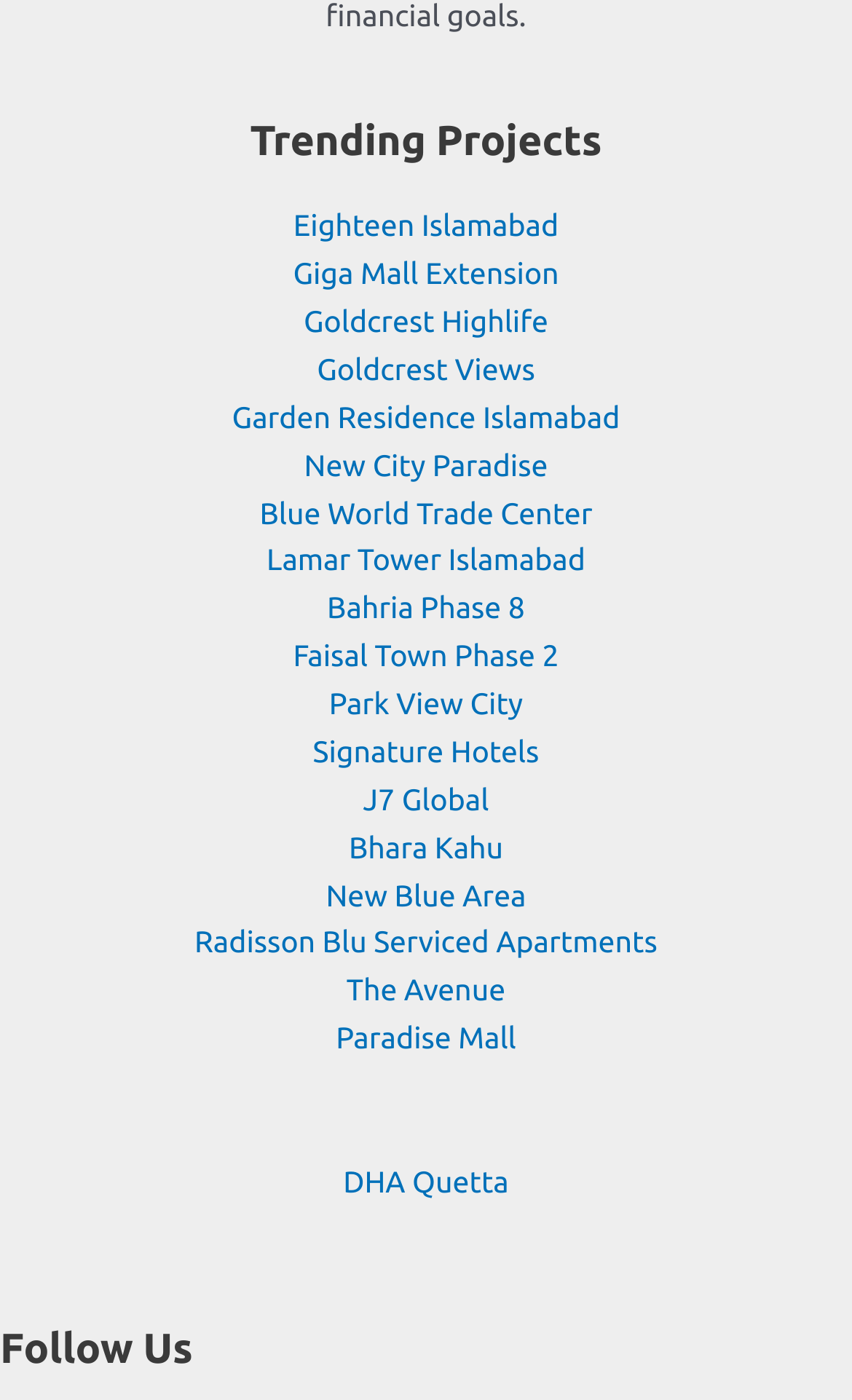Identify the coordinates of the bounding box for the element that must be clicked to accomplish the instruction: "View Eighteen Islamabad project".

[0.344, 0.149, 0.656, 0.174]